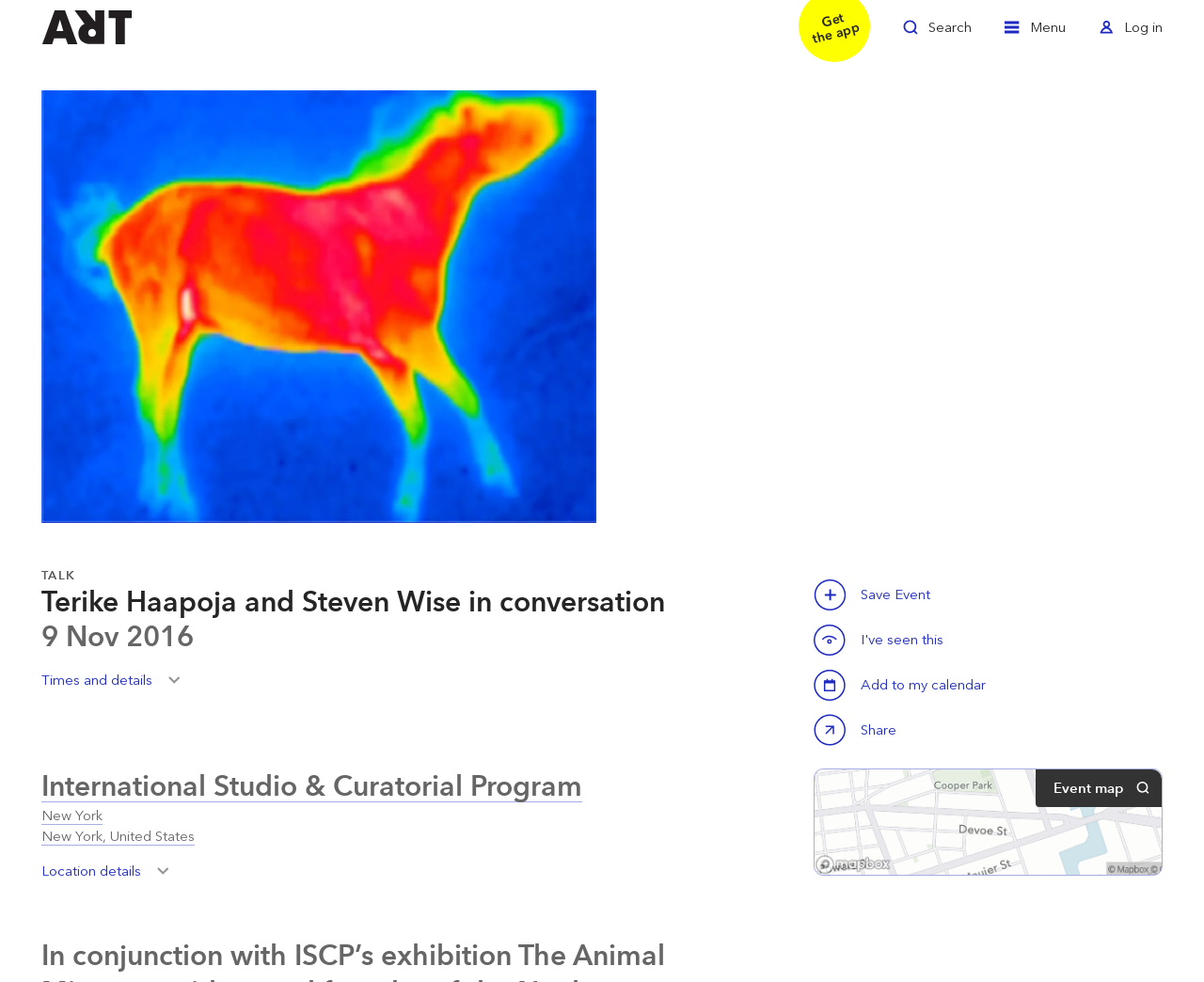Provide the bounding box coordinates of the HTML element described by the text: "Times and detailsToggle".

[0.034, 0.682, 0.158, 0.716]